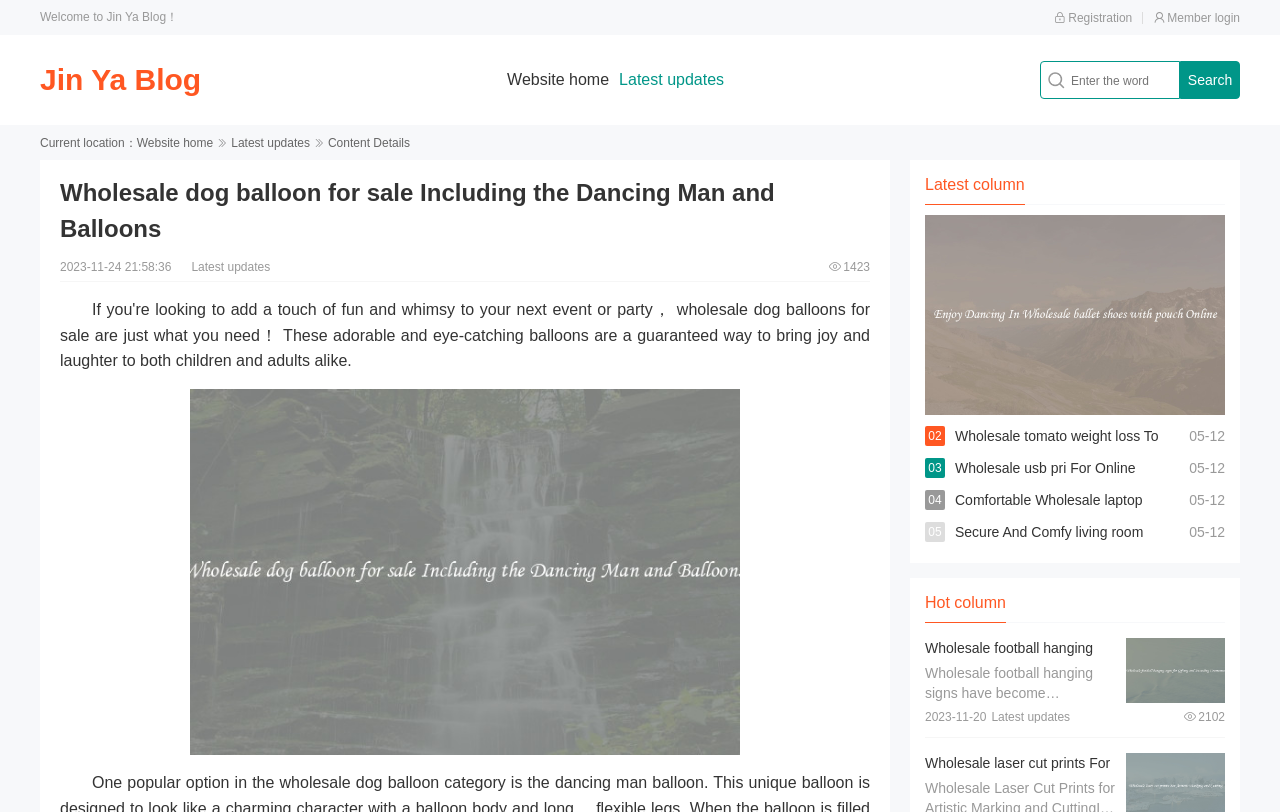Specify the bounding box coordinates of the area that needs to be clicked to achieve the following instruction: "Go to the website home page".

[0.396, 0.087, 0.476, 0.108]